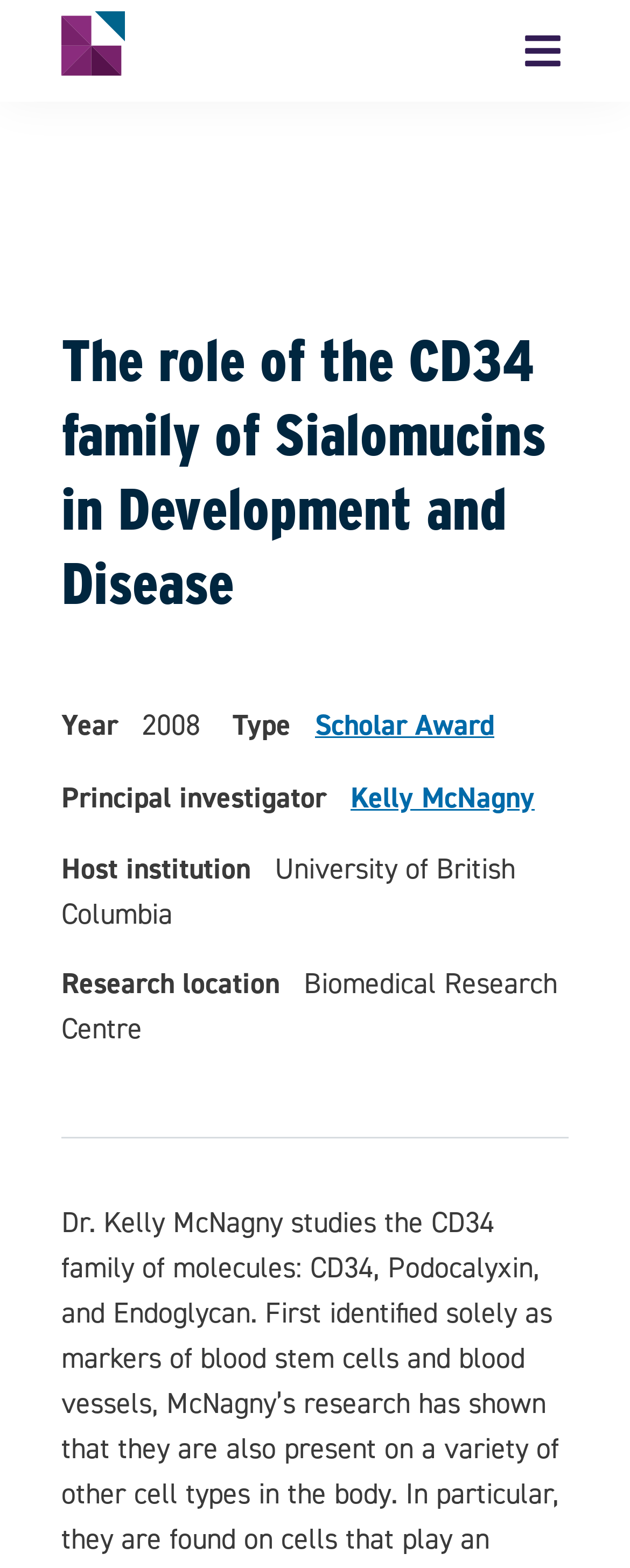Use a single word or phrase to respond to the question:
What is the year of the research?

2008